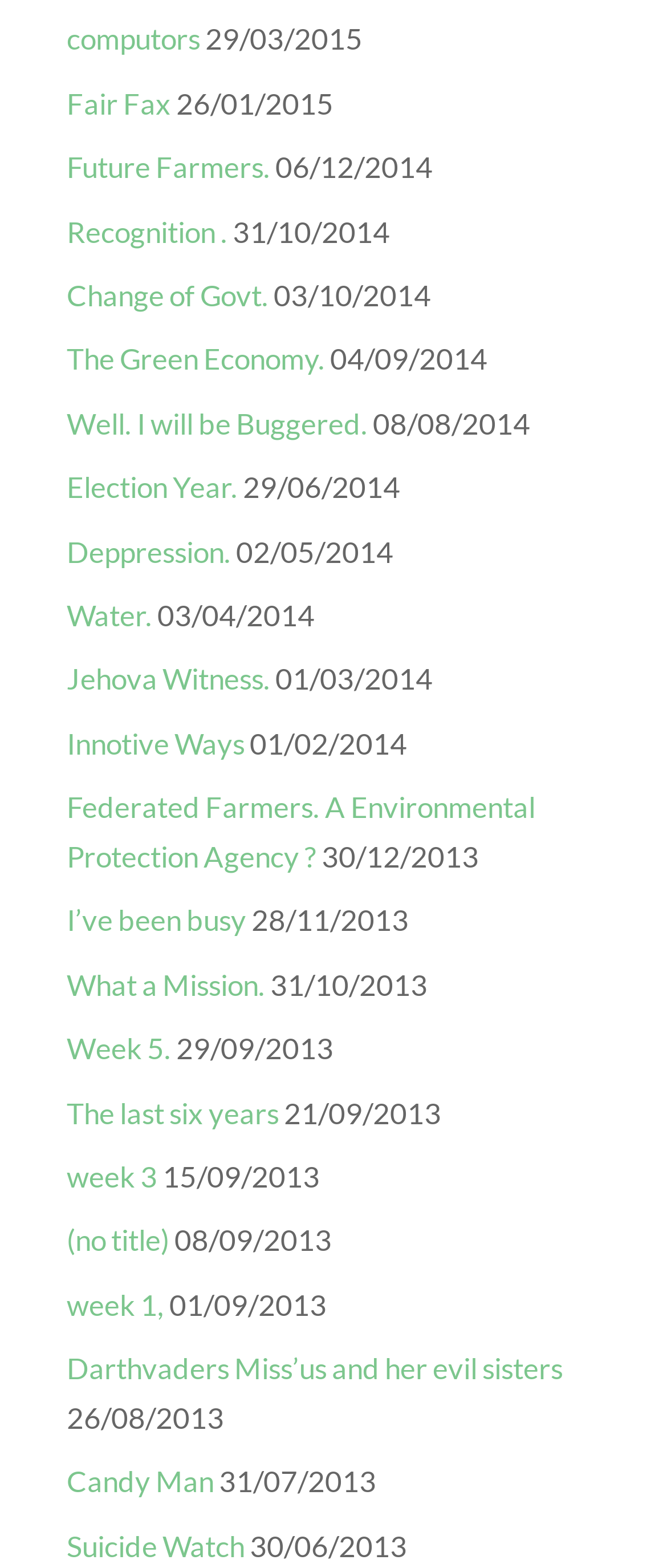Using the description: "Water.", determine the UI element's bounding box coordinates. Ensure the coordinates are in the format of four float numbers between 0 and 1, i.e., [left, top, right, bottom].

[0.1, 0.381, 0.228, 0.404]